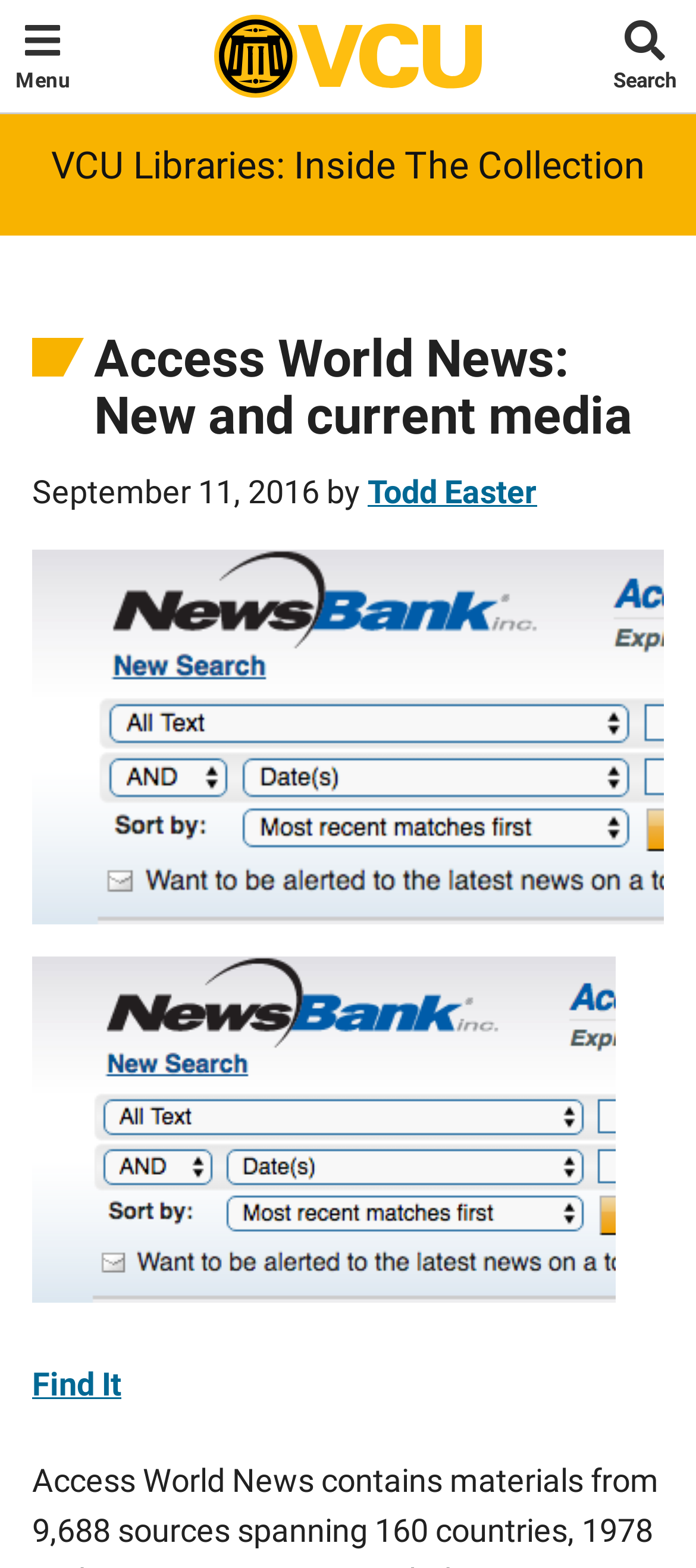Reply to the question below using a single word or brief phrase:
What is the date of the content?

September 11, 2016